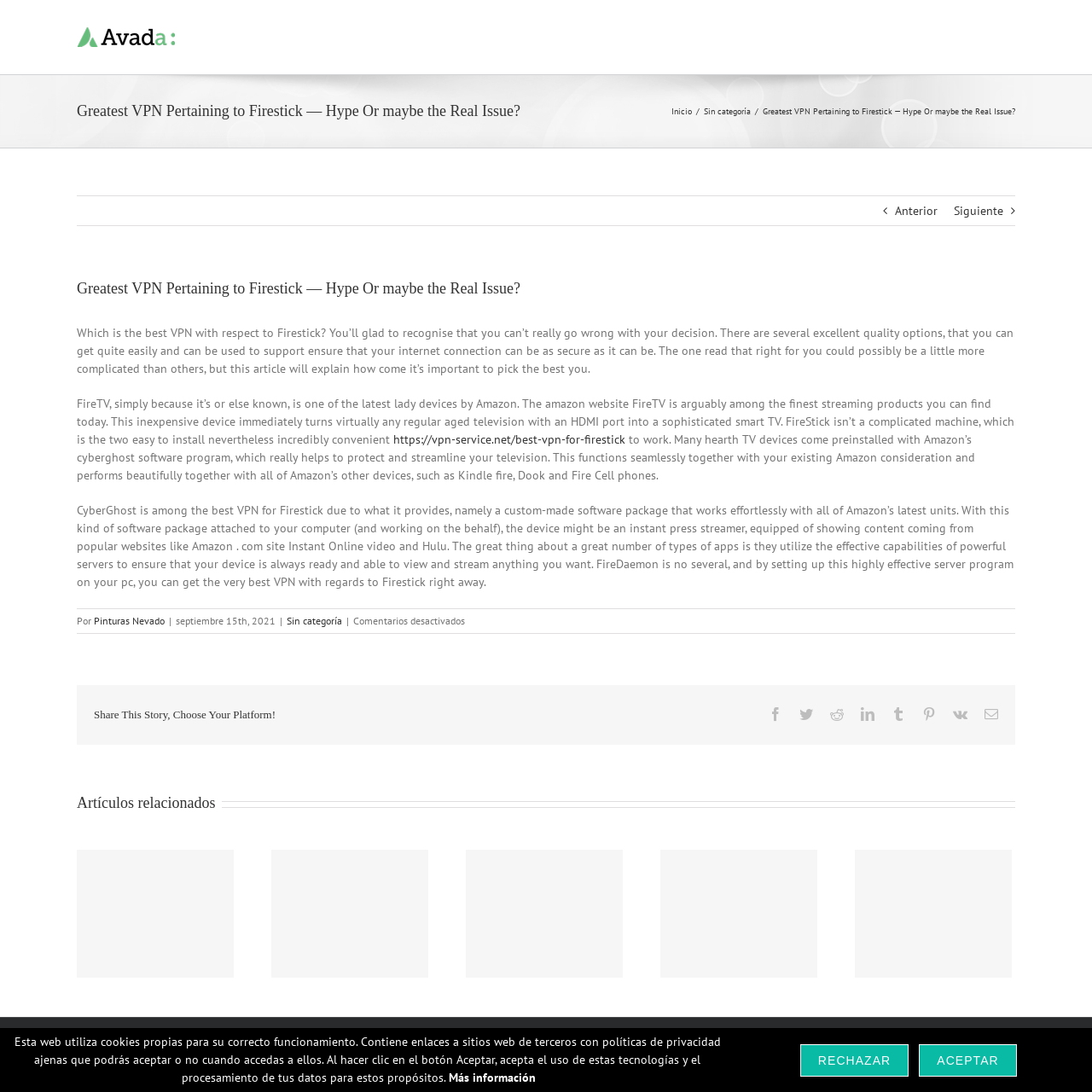Locate the bounding box of the UI element described by: "Virtual Data Rooms Review" in the given webpage screenshot.

[0.519, 0.802, 0.547, 0.83]